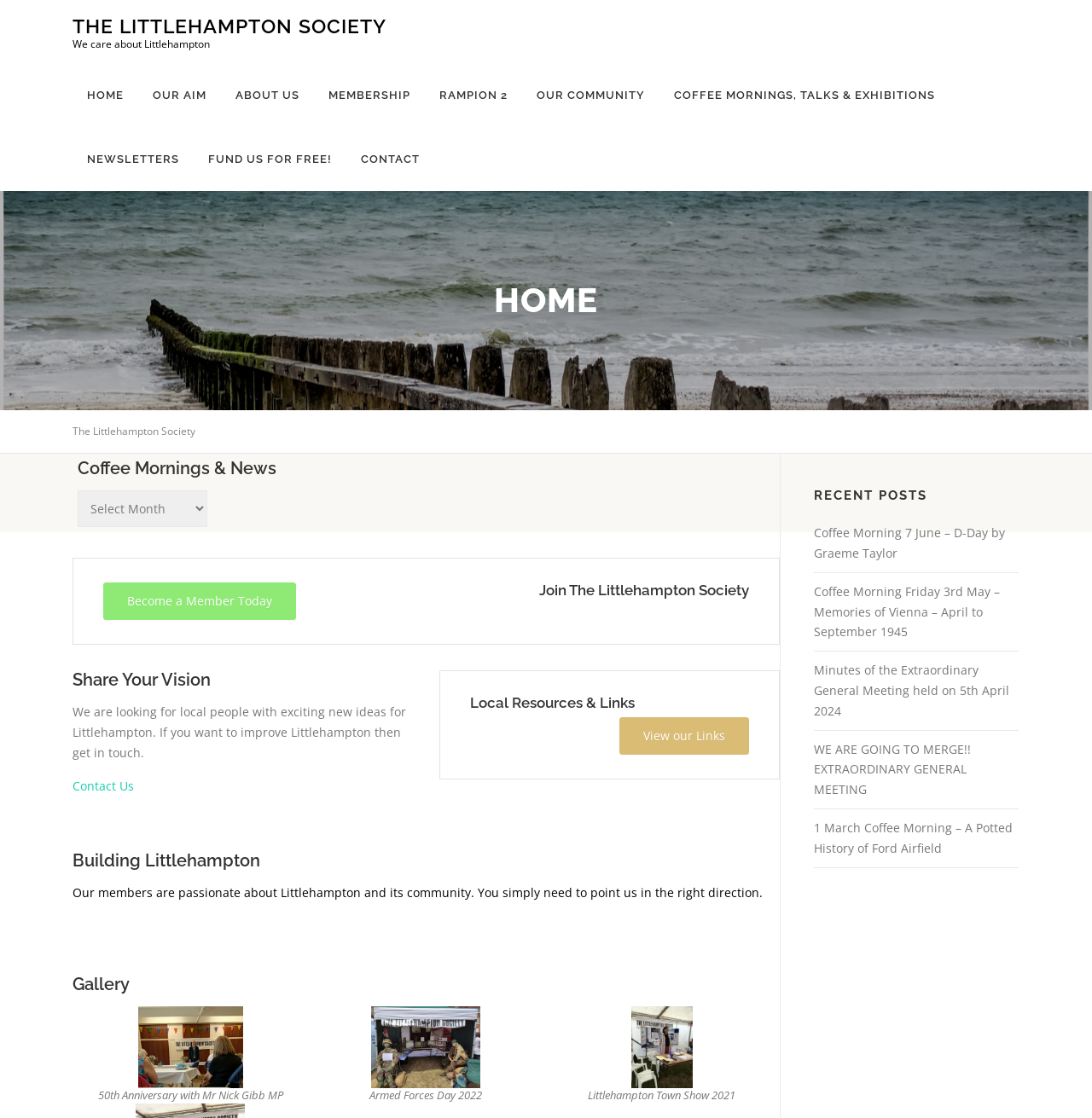Locate the bounding box coordinates of the element I should click to achieve the following instruction: "View the 50th Anniversary Celebration photo".

[0.126, 0.928, 0.222, 0.943]